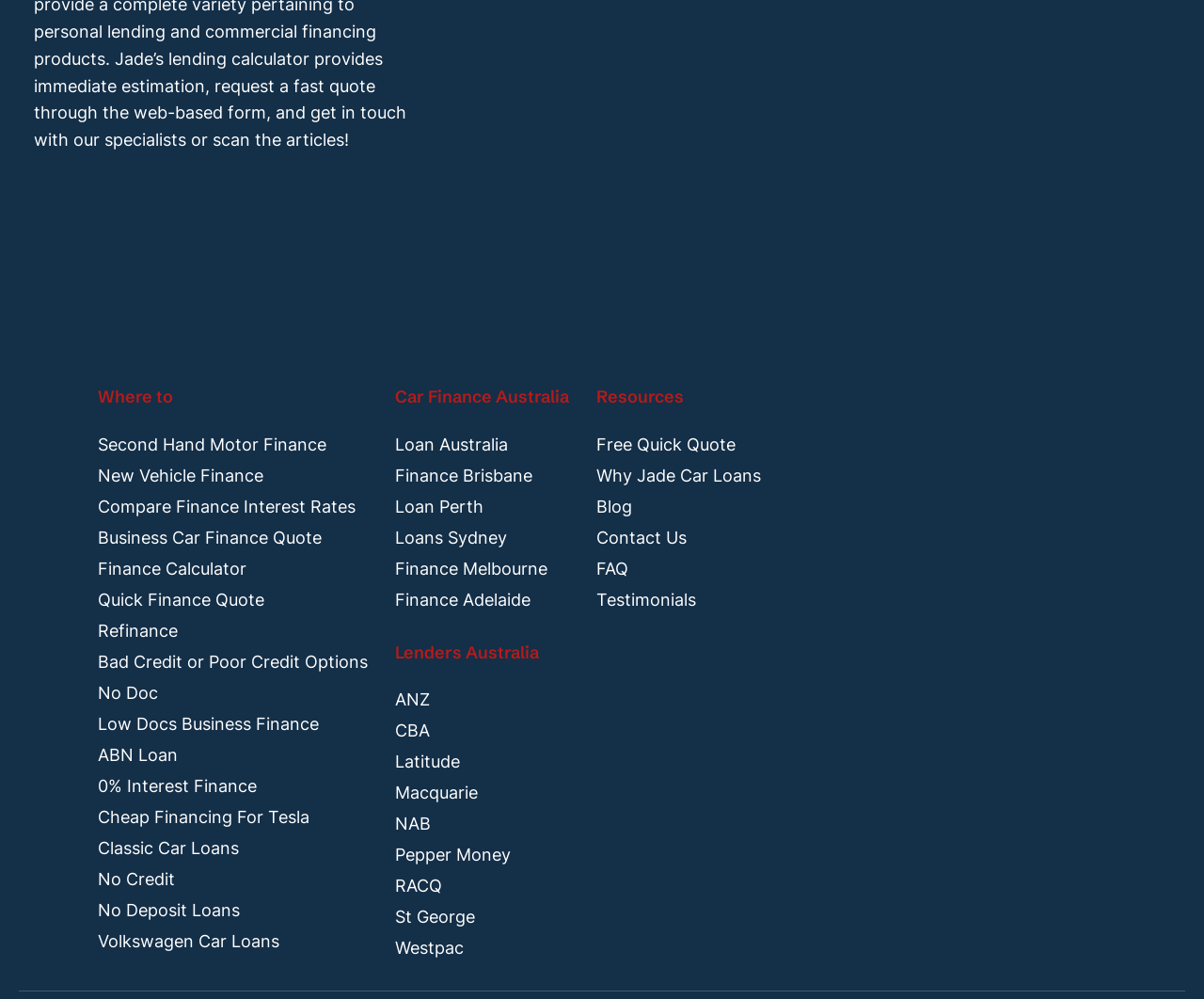How many lenders are listed on this webpage?
Please interpret the details in the image and answer the question thoroughly.

By examining the links under the 'Lenders Australia' heading, I count 9 lenders listed, including ANZ, CBA, Latitude, Macquarie, NAB, Pepper Money, RACQ, St George, and Westpac.